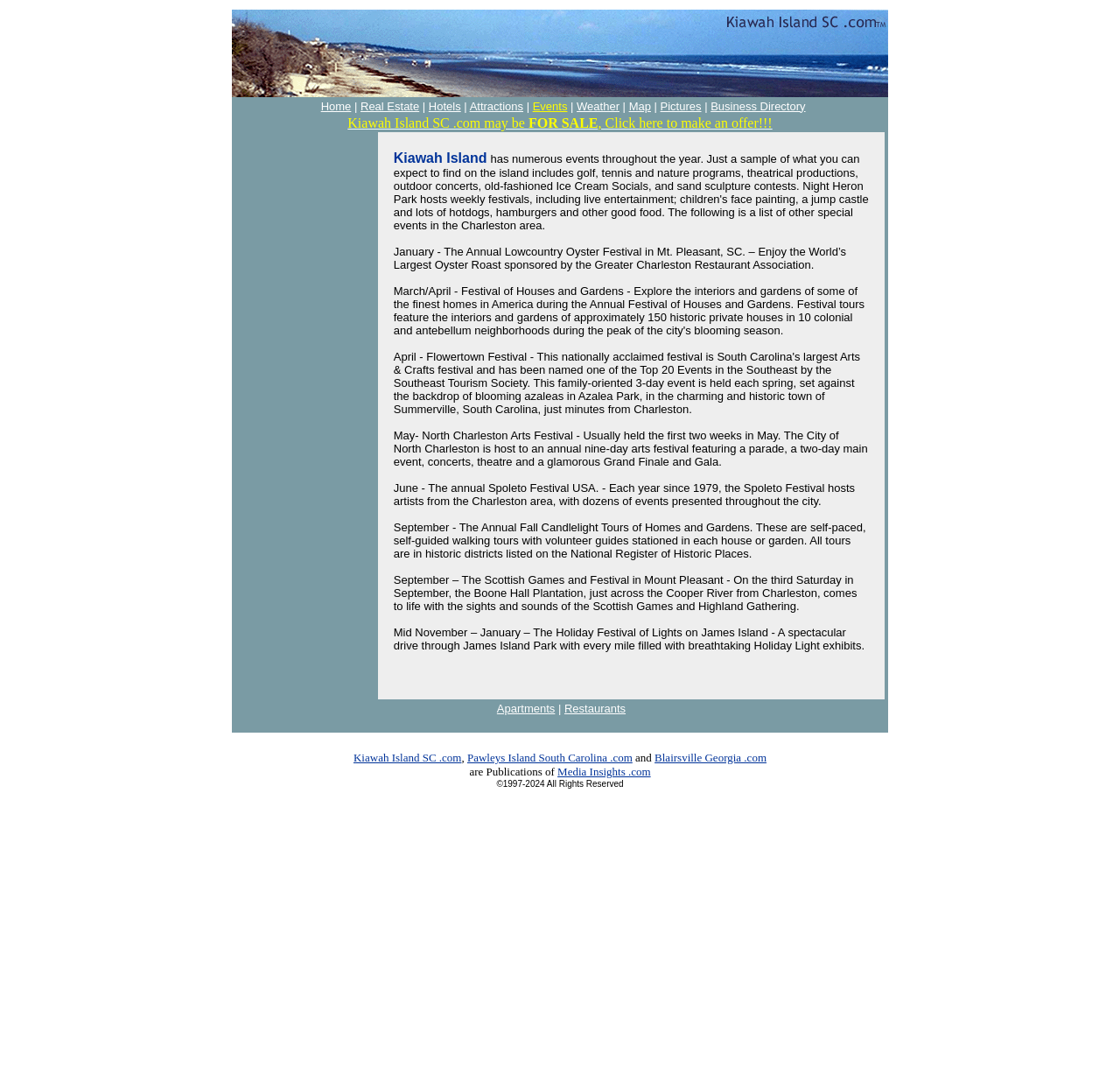Please provide a brief answer to the question using only one word or phrase: 
What is the location of the Boone Hall Plantation?

Across the Cooper River from Charleston